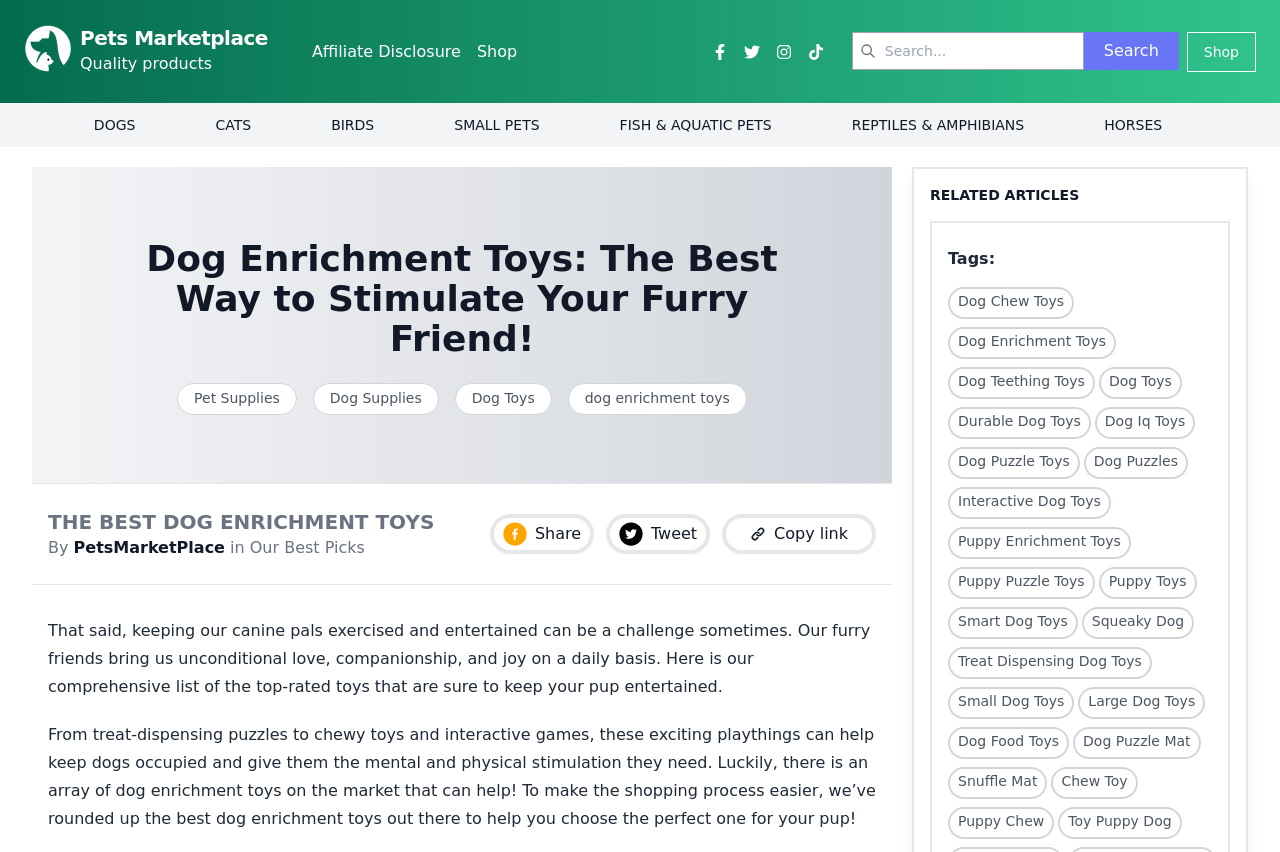Find the bounding box coordinates of the clickable region needed to perform the following instruction: "Go to the shop". The coordinates should be provided as four float numbers between 0 and 1, i.e., [left, top, right, bottom].

[0.94, 0.052, 0.968, 0.069]